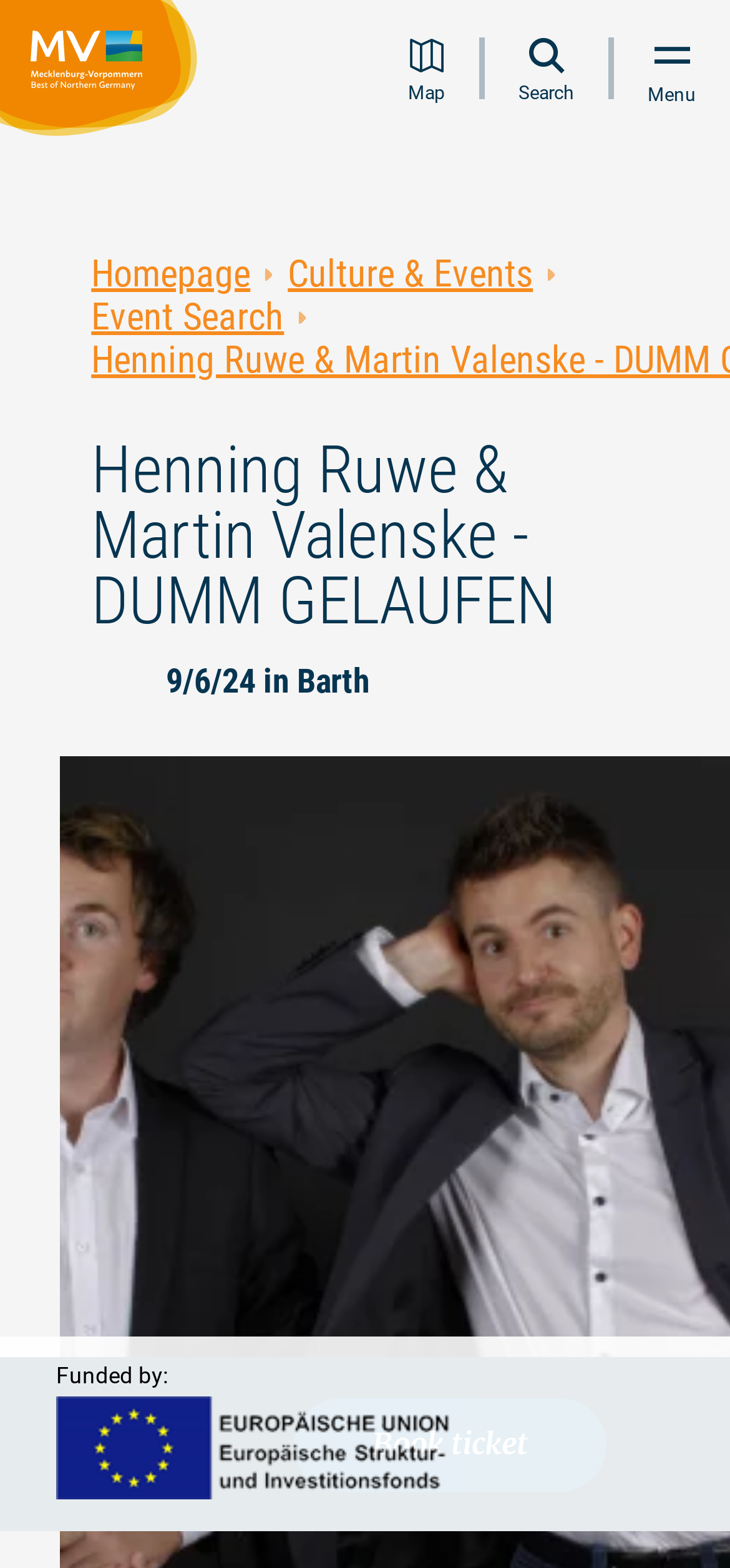Please find and generate the text of the main heading on the webpage.

Henning Ruwe & Martin Valenske - DUMM GELAUFEN